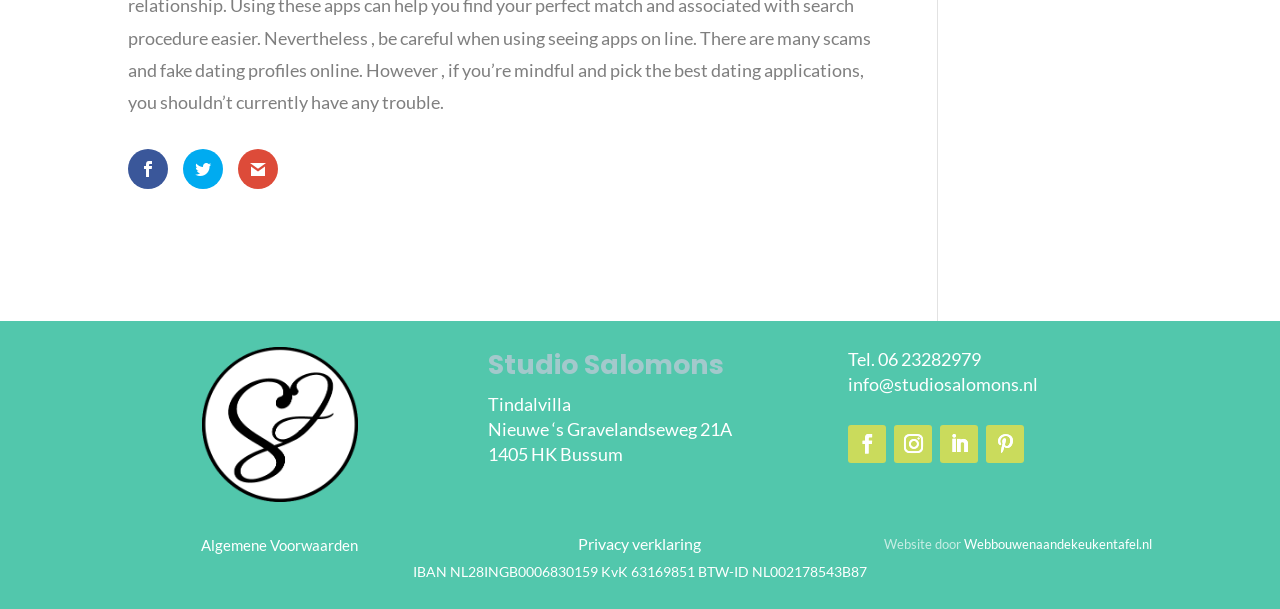Determine the bounding box of the UI element mentioned here: "info@studiosalomons.nl". The coordinates must be in the format [left, top, right, bottom] with values ranging from 0 to 1.

[0.663, 0.612, 0.811, 0.649]